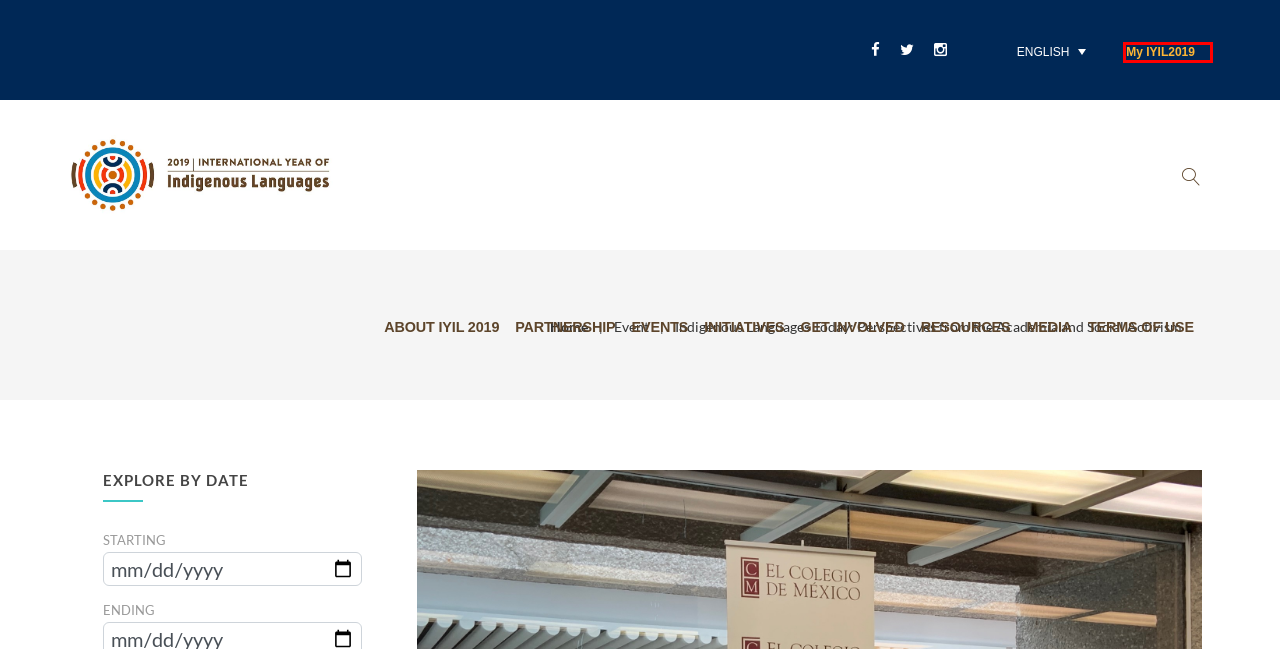Examine the screenshot of the webpage, noting the red bounding box around a UI element. Pick the webpage description that best matches the new page after the element in the red bounding box is clicked. Here are the candidates:
A. Events - 2019 - International Year of Indigenous Language
B. Log In ‹ 2019 – International Year of Indigenous Language — WordPress
C. Resources - 2019 - International Year of Indigenous Language
D. Share - 2019 - International Year of Indigenous Language
E. Initiatives - 2019 - International Year of Indigenous Language
F. 2019 - International Year of Indigenous Language
G. Partnership - 2019 - International Year of Indigenous Language
H. Media - 2019 - International Year of Indigenous Language

B